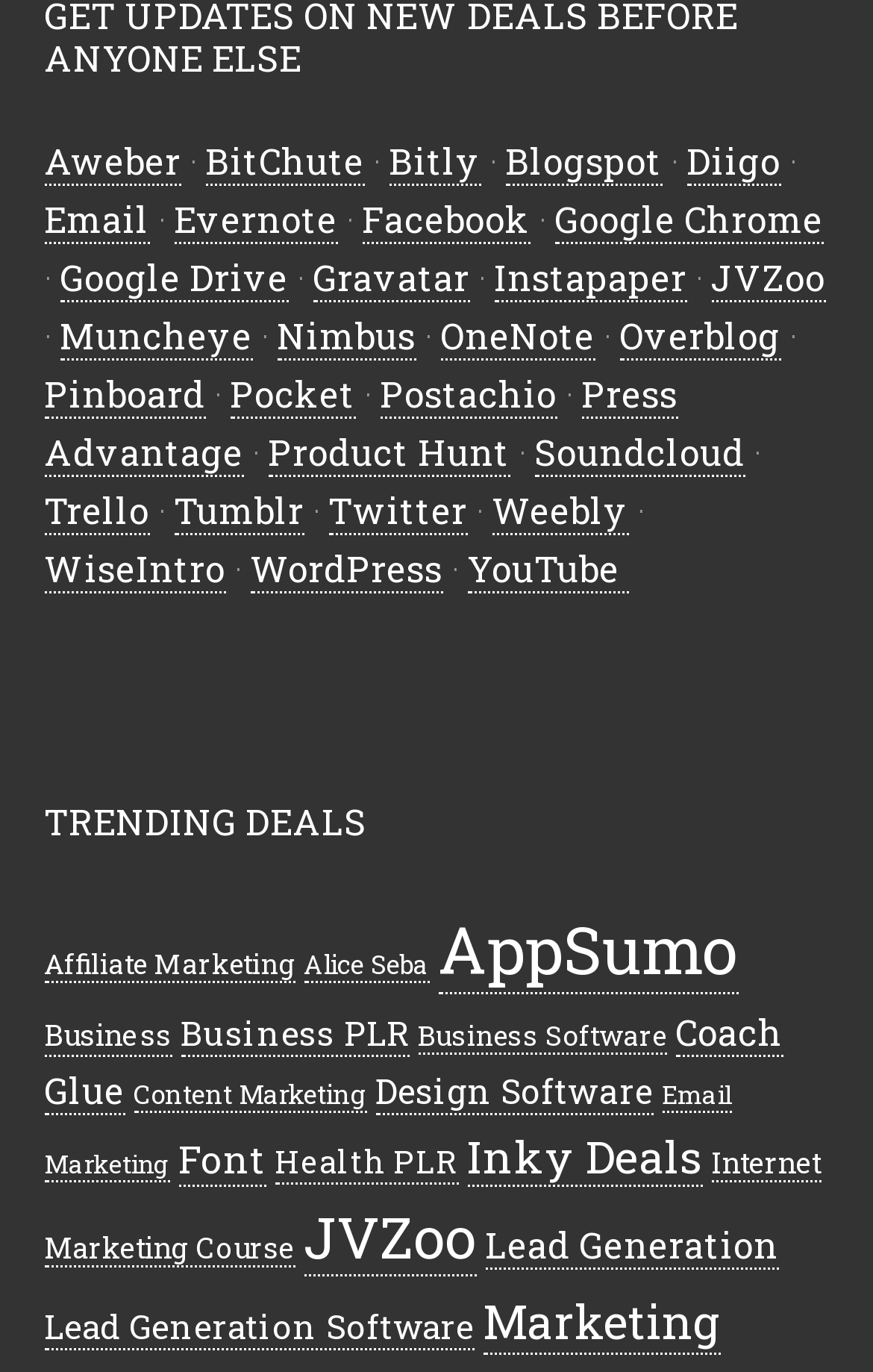Respond with a single word or phrase to the following question: How many items are in the 'AppSumo' category?

275